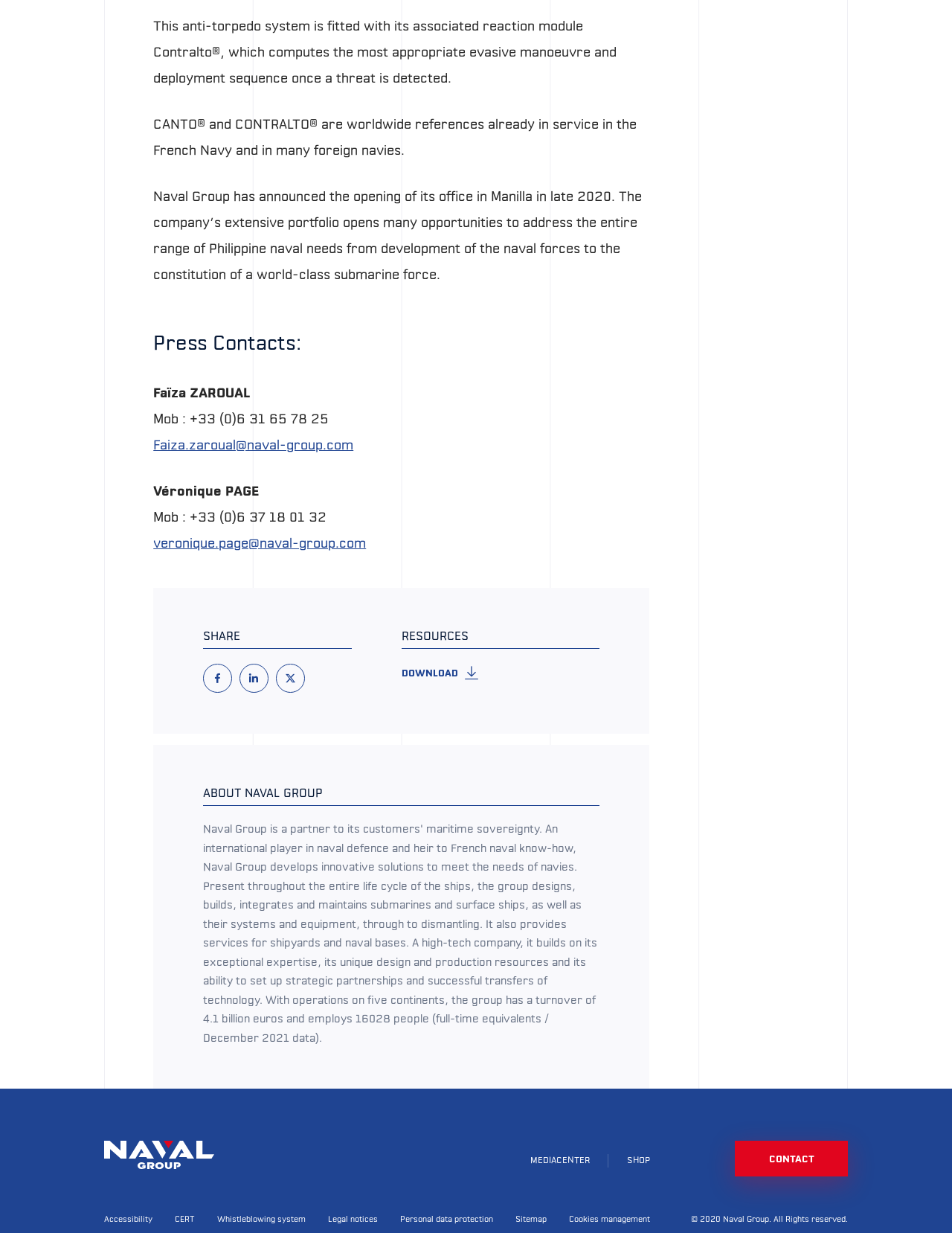Highlight the bounding box coordinates of the element that should be clicked to carry out the following instruction: "Visit Mediacenter". The coordinates must be given as four float numbers ranging from 0 to 1, i.e., [left, top, right, bottom].

[0.557, 0.937, 0.619, 0.945]